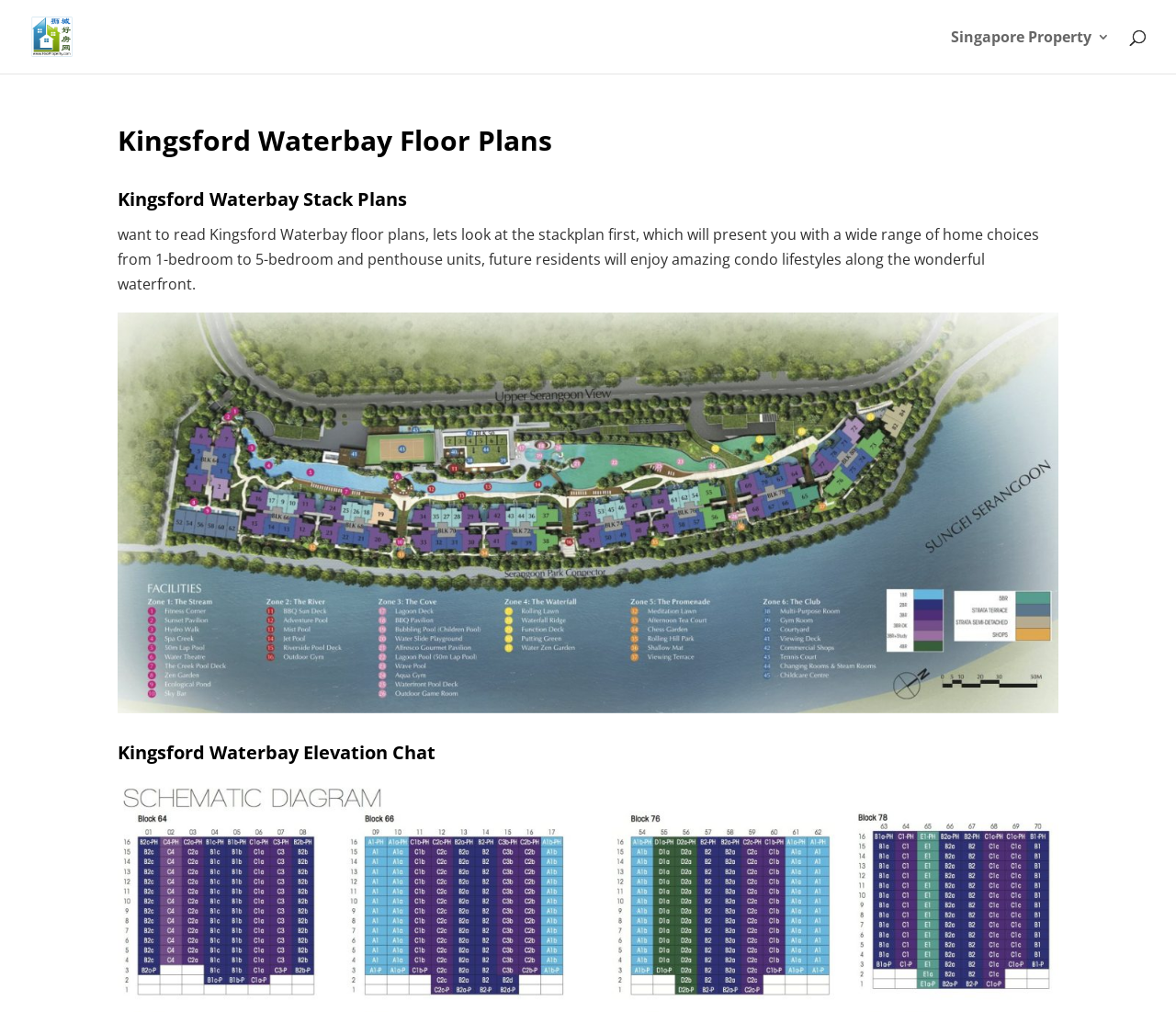Based on the image, give a detailed response to the question: What is shown in the Kingsford Waterbay site plan?

The image description mentions a Kingsford Waterbay site plan with unit mix, indicating that the site plan shows the mix of different units.